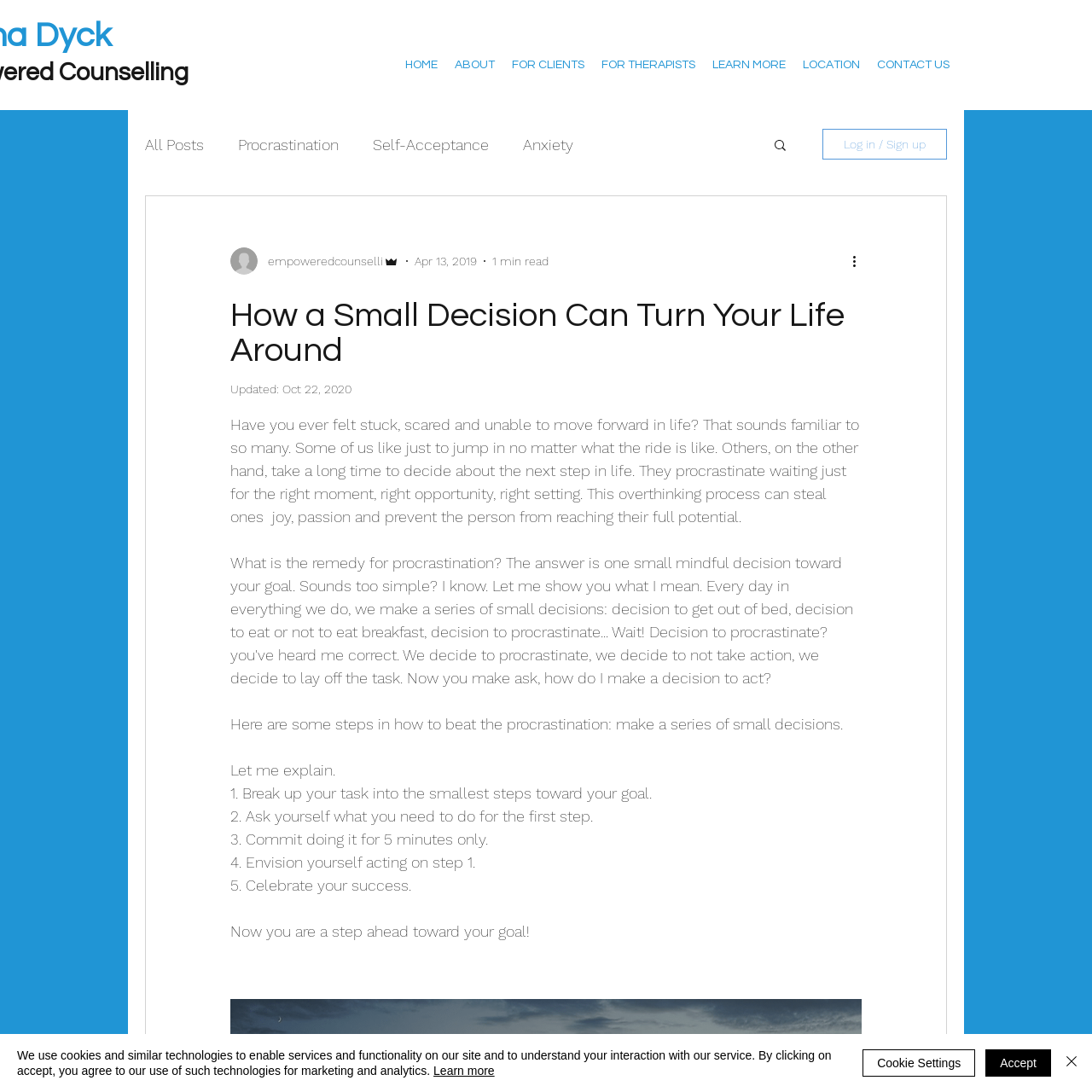Determine the bounding box coordinates for the clickable element to execute this instruction: "Open the toolbar Accessibility Tools". Provide the coordinates as four float numbers between 0 and 1, i.e., [left, top, right, bottom].

None